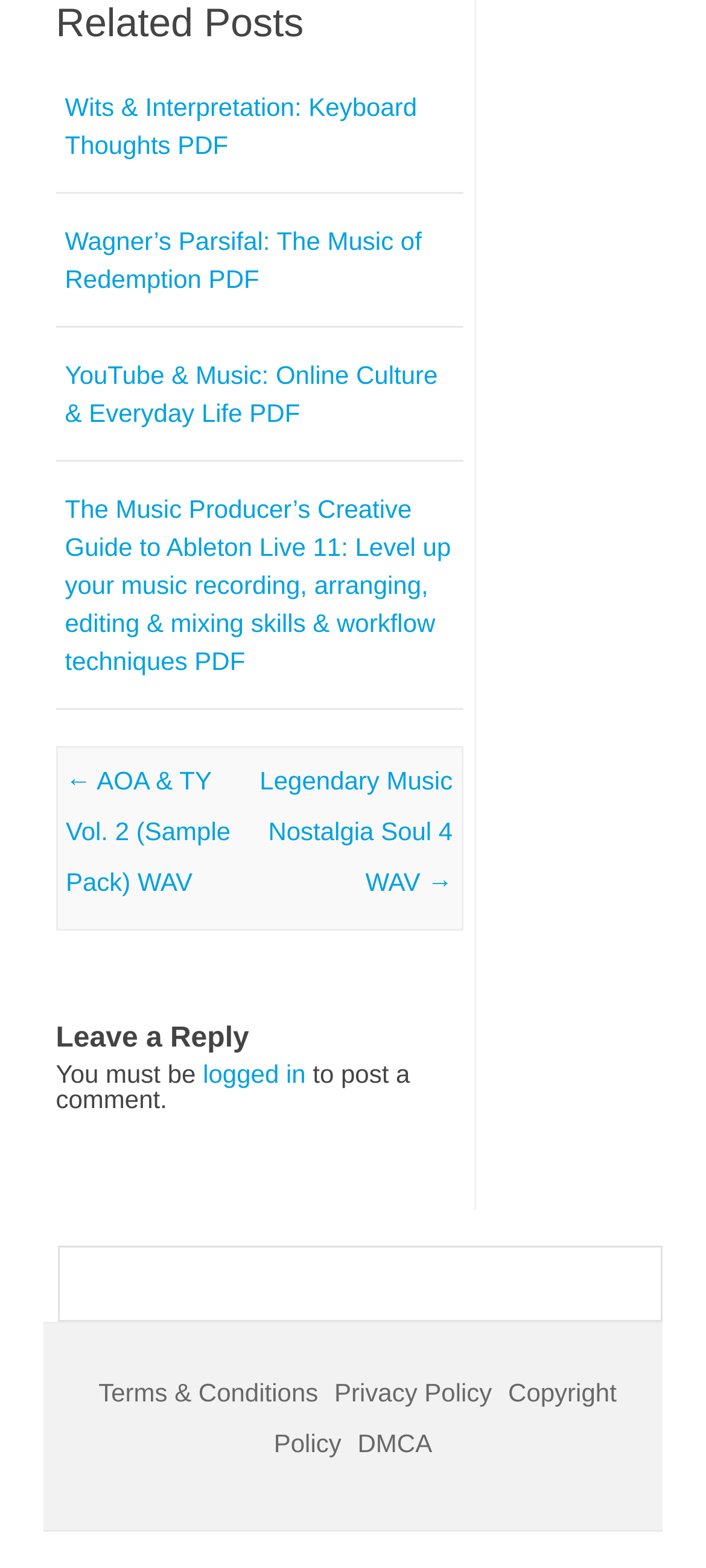Please find the bounding box coordinates of the element's region to be clicked to carry out this instruction: "View post navigation".

[0.093, 0.489, 0.339, 0.507]